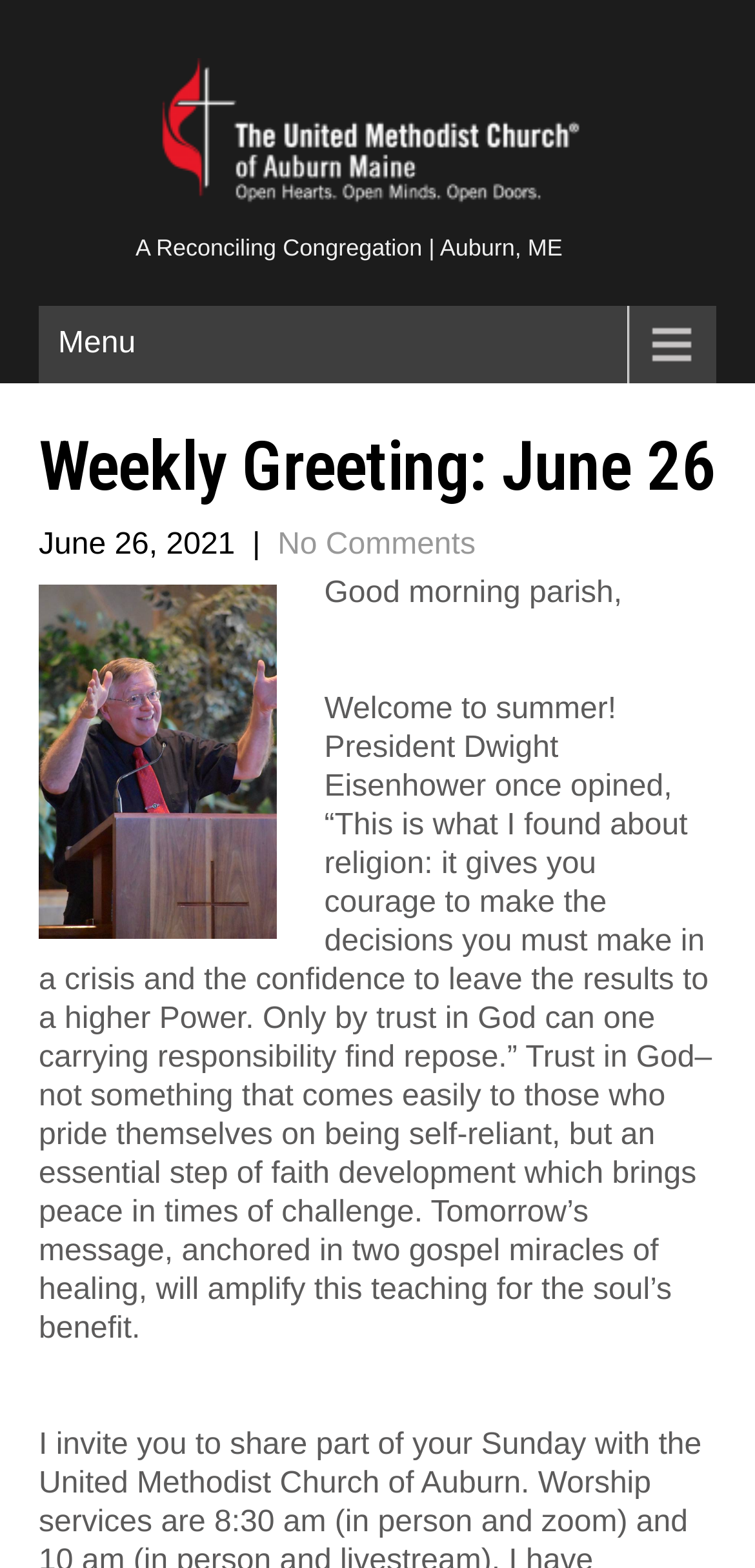Can you identify and provide the main heading of the webpage?

Weekly Greeting: June 26